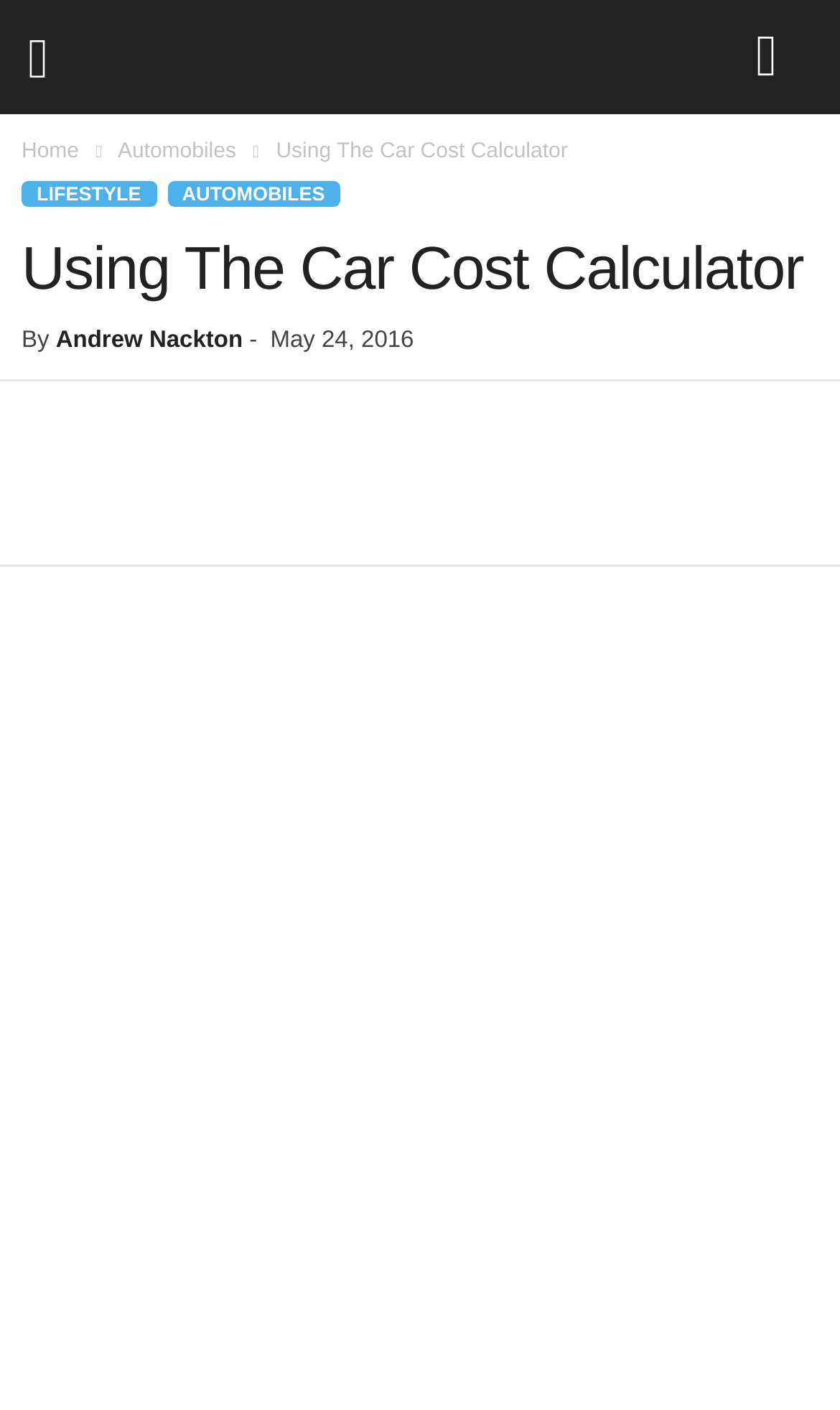Please provide a short answer using a single word or phrase for the question:
What is the name of the author of the article?

Andrew Nackton